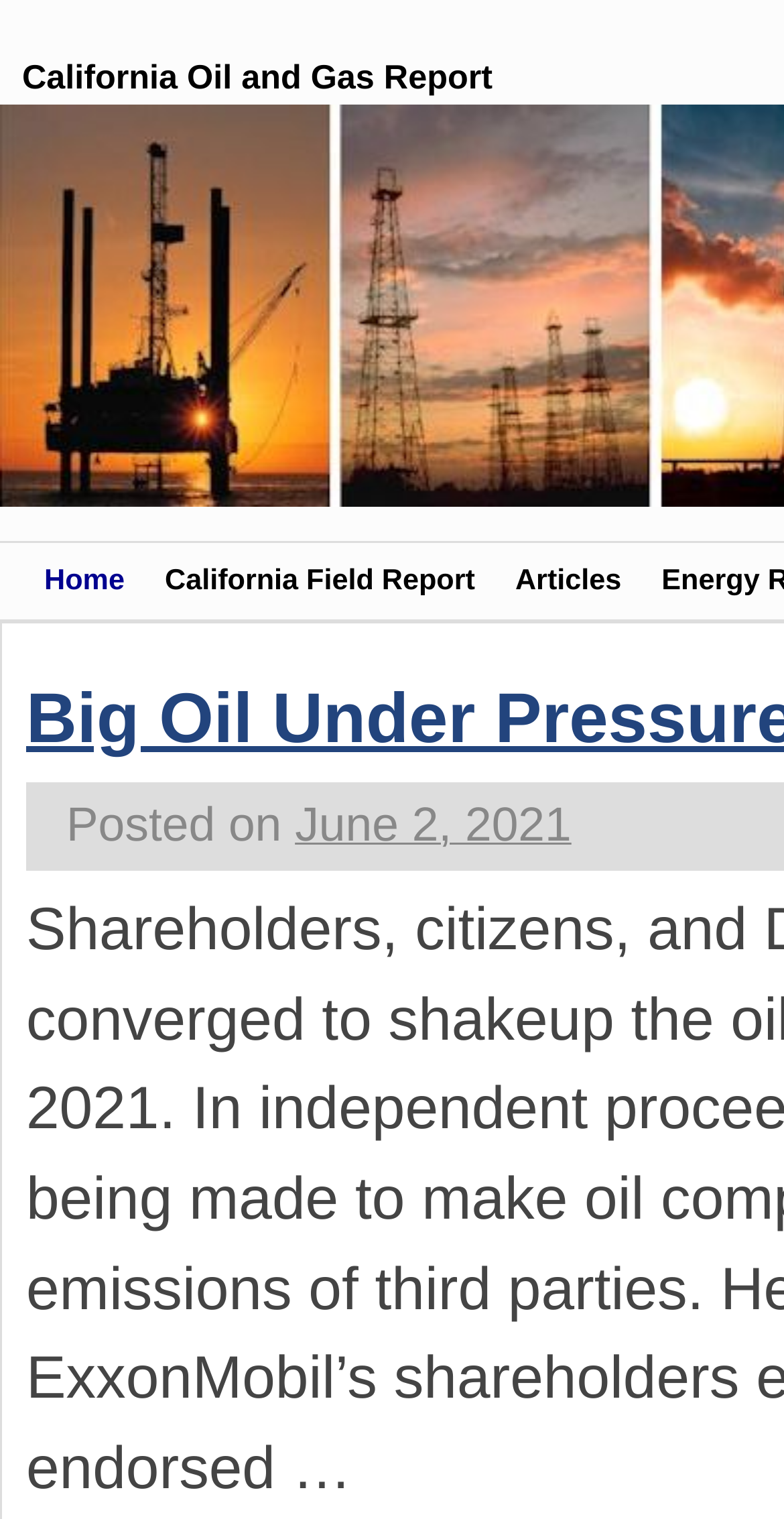Give a one-word or short-phrase answer to the following question: 
What is the purpose of the 'Skip to primary content' link?

To skip to main content